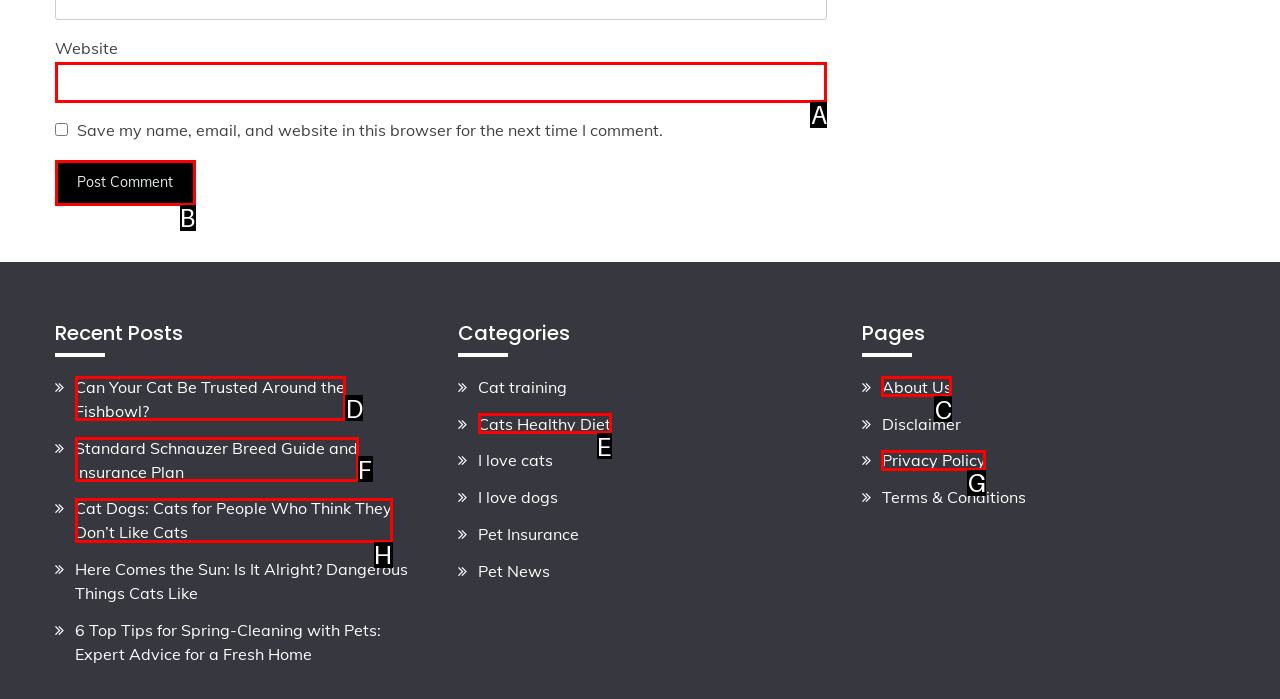Point out the UI element to be clicked for this instruction: Read the news about 'Two New Nissan Concepts'. Provide the answer as the letter of the chosen element.

None